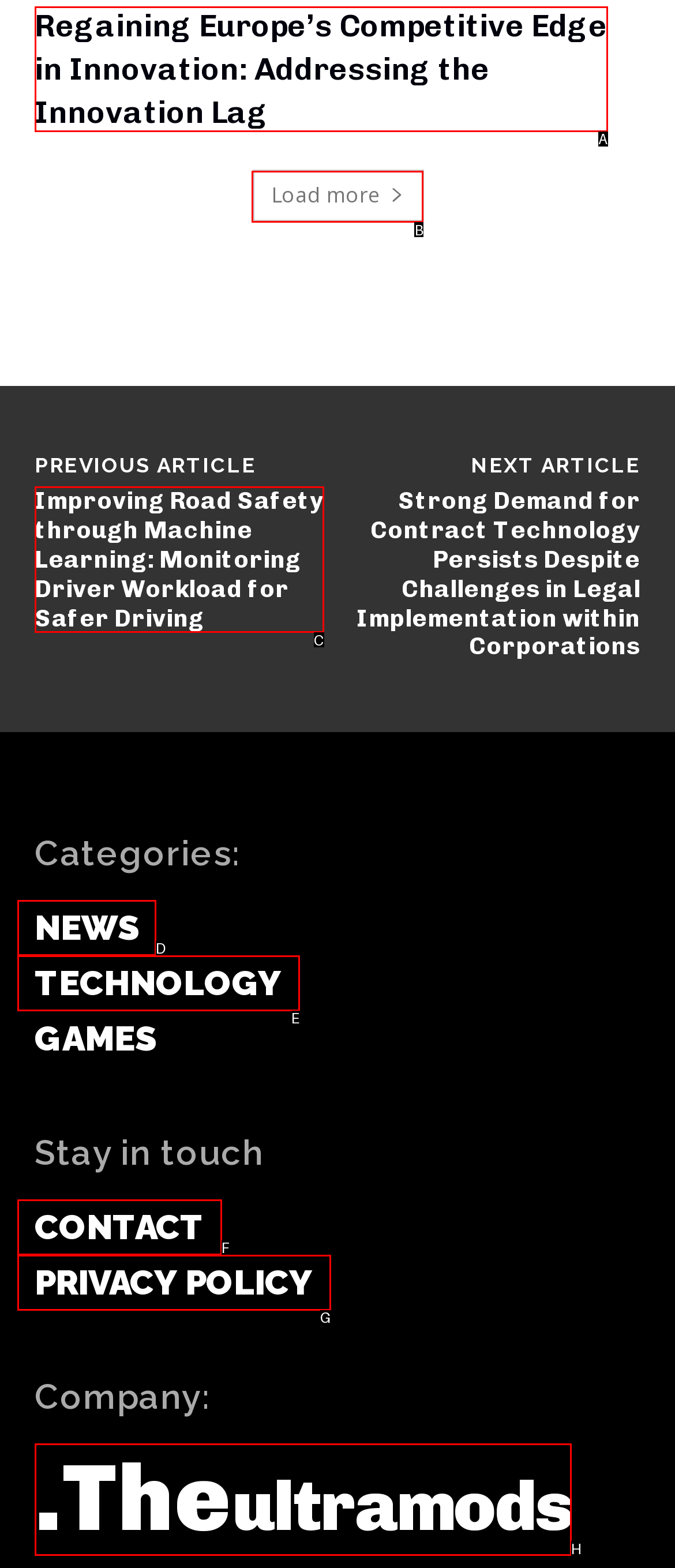Please indicate which option's letter corresponds to the task: Click the 'Load more' button by examining the highlighted elements in the screenshot.

B